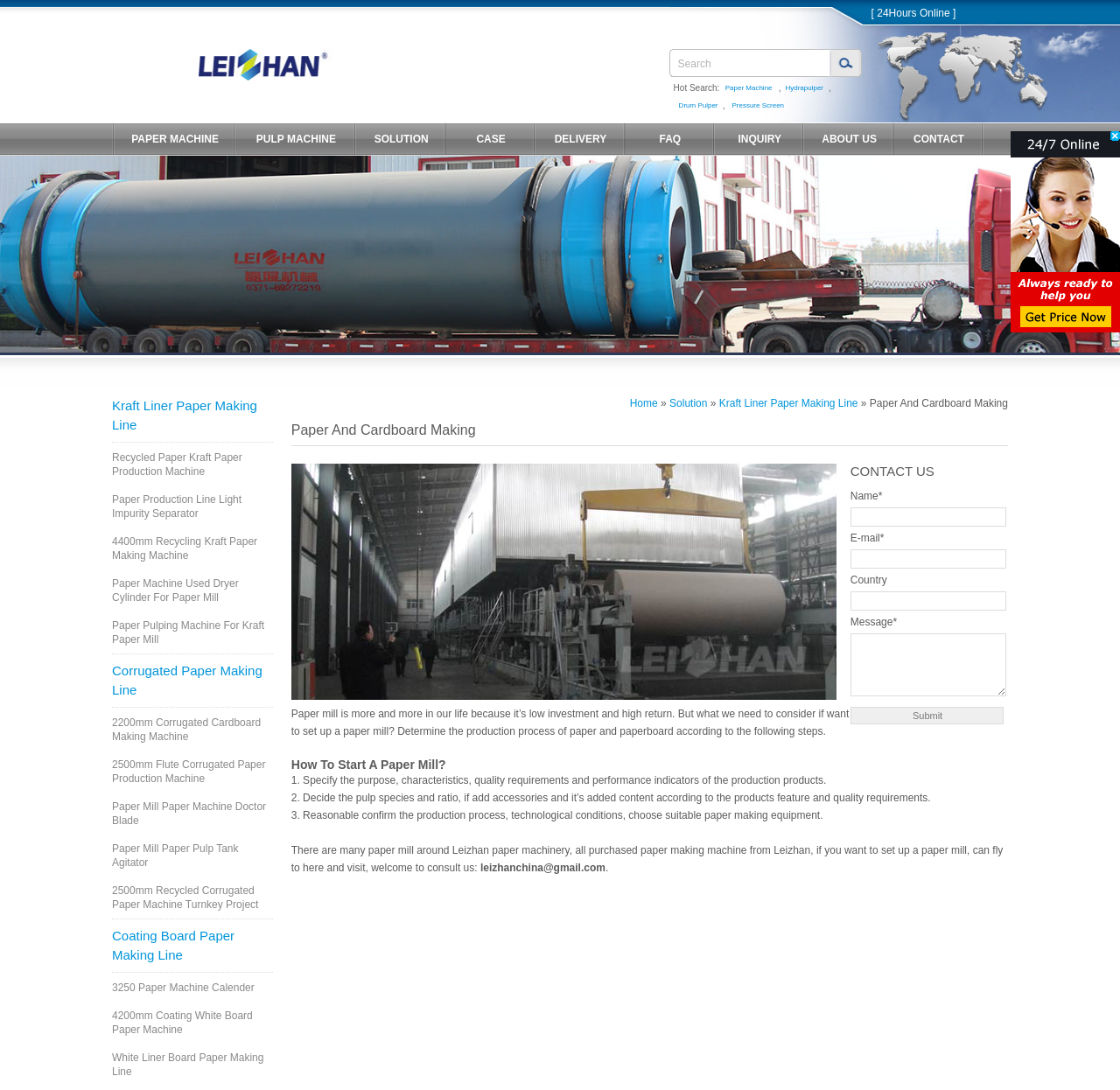What is the email address to contact the company?
Please respond to the question with as much detail as possible.

The email address to contact the company is displayed at the bottom of the webpage, and it is leizhanchina@gmail.com.